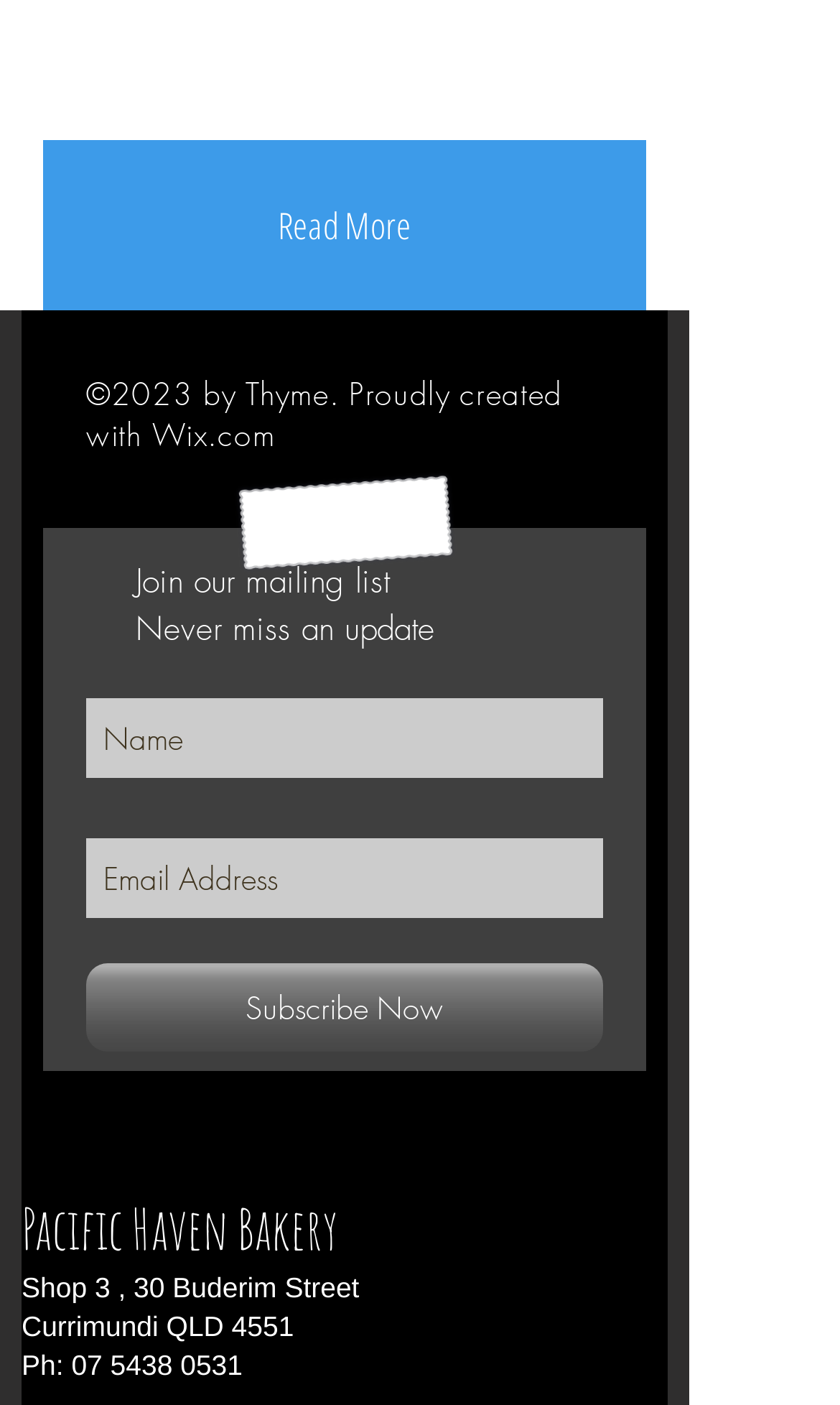Carefully examine the image and provide an in-depth answer to the question: What is the purpose of the textboxes?

The textboxes are located in the 'Slideshow' region and are labeled as 'Name' and 'Email Address', which suggests that they are used to collect information to subscribe to the mailing list, as indicated by the nearby text 'Join our mailing list' and 'Never miss an update'.